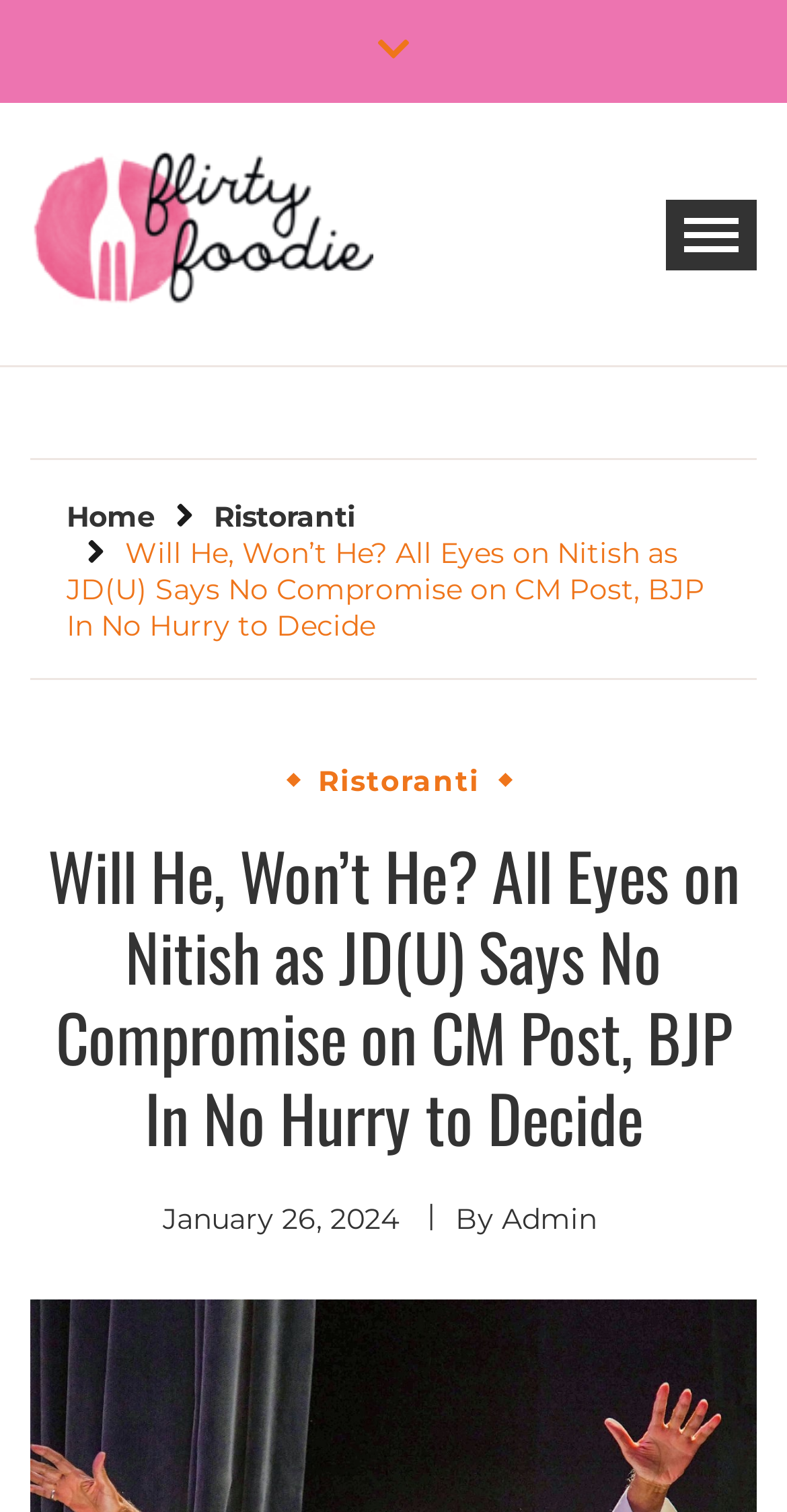How many links are in the breadcrumbs navigation?
Based on the image, answer the question with a single word or brief phrase.

4